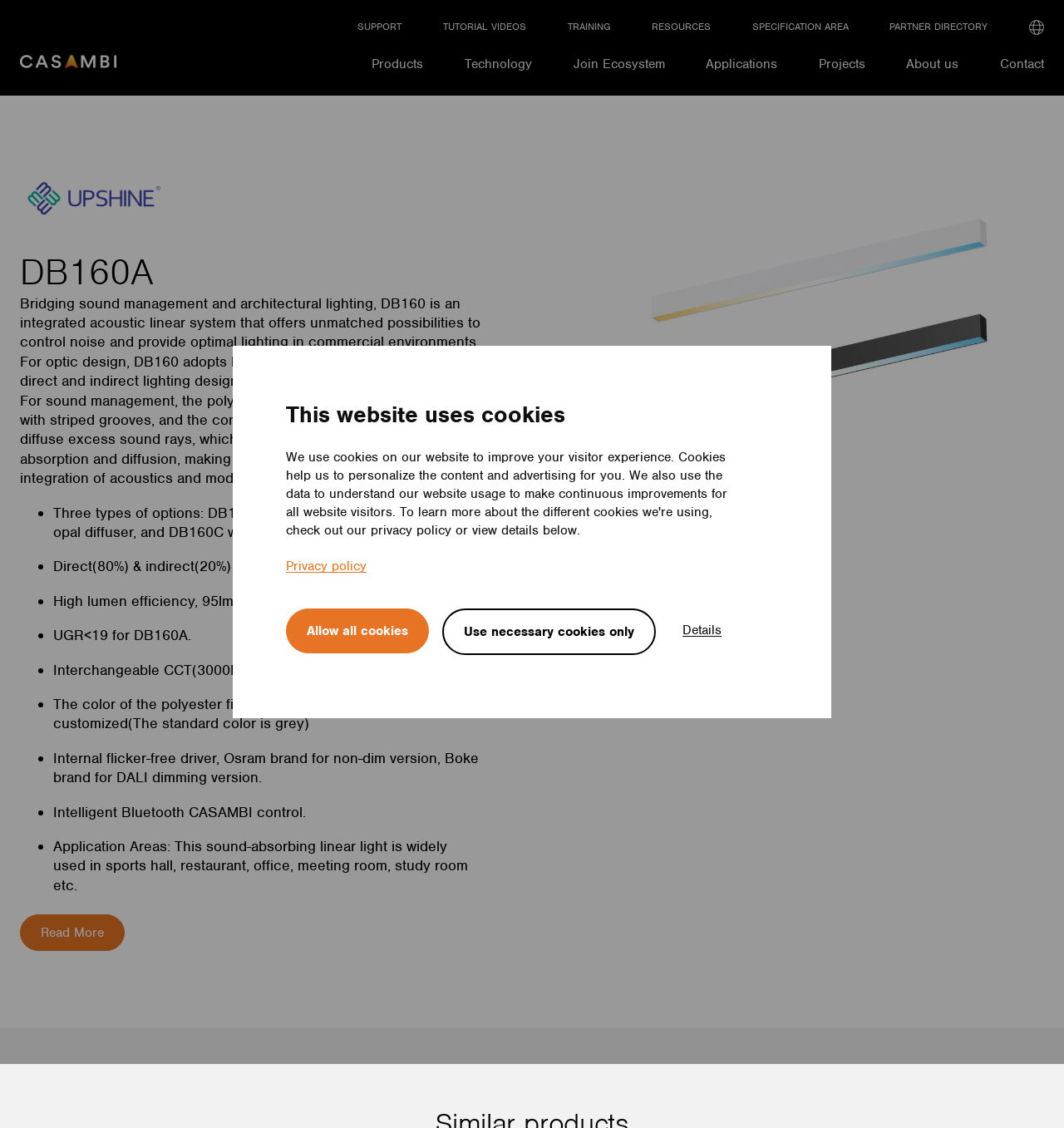Generate a comprehensive description of the contents of the webpage.

The webpage is about the DB160, an integrated acoustic linear system that combines sound management and architectural lighting for commercial environments. At the top, there is a dialog box about cookies, with buttons to allow all cookies, use necessary cookies only, or view details. Below this, there is a navigation menu with links to various sections, including Products, Technology, Join Ecosystem, Applications, Projects, About us, and Contact.

On the left side, there is a logo and a link to Casambi, and below it, there are links to SUPPORT, TUTORIAL VIDEOS, TRAINING, RESOURCES, SPECIFICATION AREA, and PARTNER DIRECTORY. A language selection button is located at the top right corner.

The main content of the page is about the DB160, with a heading and a descriptive text that explains its features and benefits. The text is accompanied by a list of bullet points highlighting the product's options, lighting design, lumen efficiency, and other features. There is also a figure or image on the right side of the page, likely showing the product.

At the bottom of the page, there is a "Read More" link, suggesting that there is more information available about the DB160. Overall, the webpage appears to be a product page, providing detailed information about the DB160 and its features.